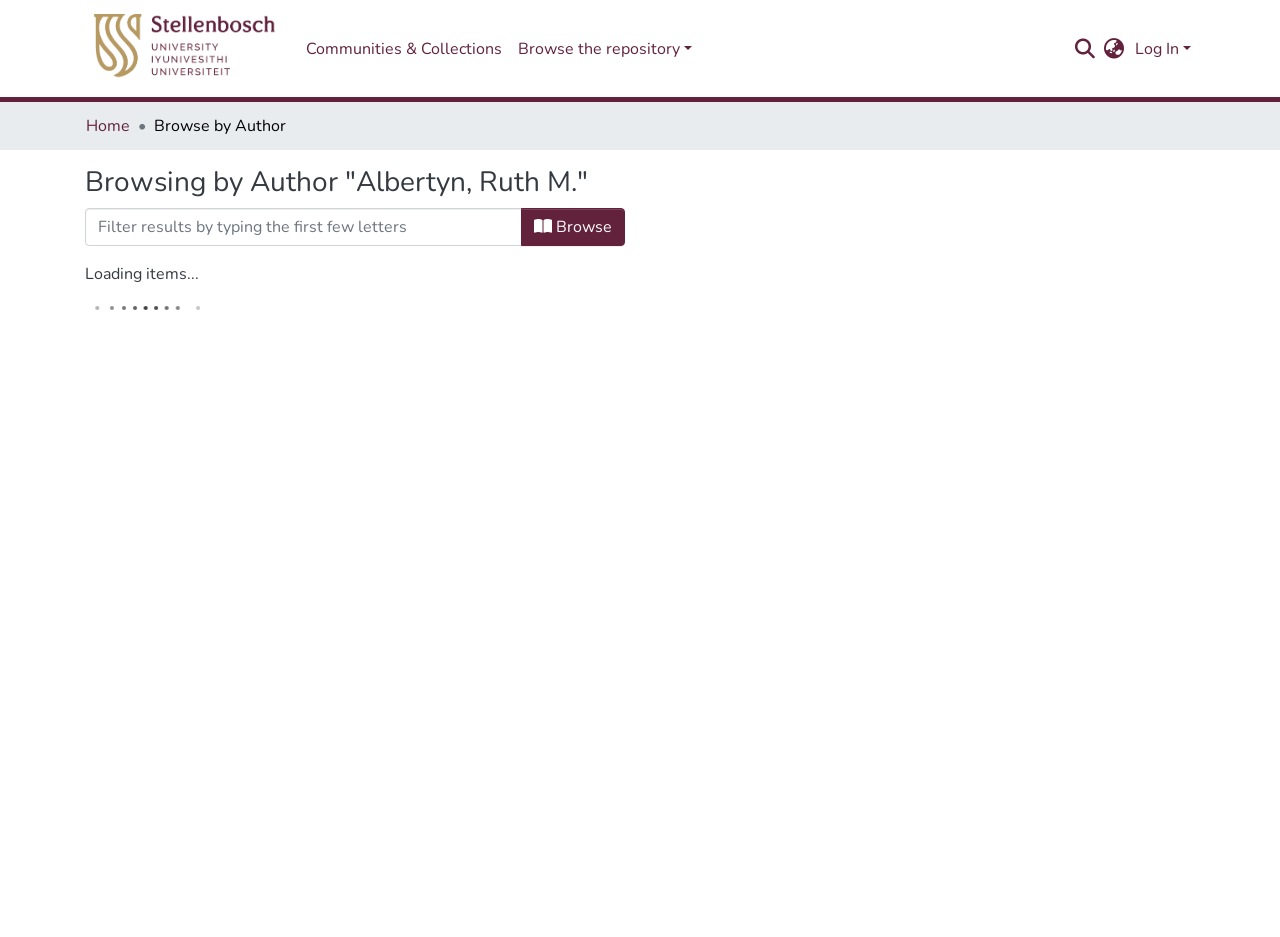Articulate a complete and detailed caption of the webpage elements.

The webpage is a repository browsing page, specifically showing results for author "Albertyn, Ruth M.". At the top, there is a main navigation bar that spans the entire width of the page. Within this bar, there are several elements, including a repository logo on the left, links to "Communities & Collections" and "Browse the repository" in the middle, and a search bar on the right. The search bar consists of a text box and a search icon.

Below the navigation bar, there is a breadcrumb navigation section that shows the current location, with links to "Home" and a static text "Browse by Author". 

The main content area is headed by a large heading that reads "Browsing by Author 'Albertyn, Ruth M.'" and takes up most of the width of the page. Below this heading, there is a text box that allows users to filter results by typing the first few letters, accompanied by a "Browse" button on the right. 

Further down, there is a static text that reads "Loading items...", indicating that the page is still loading content. There are no images on the page apart from the repository logo.